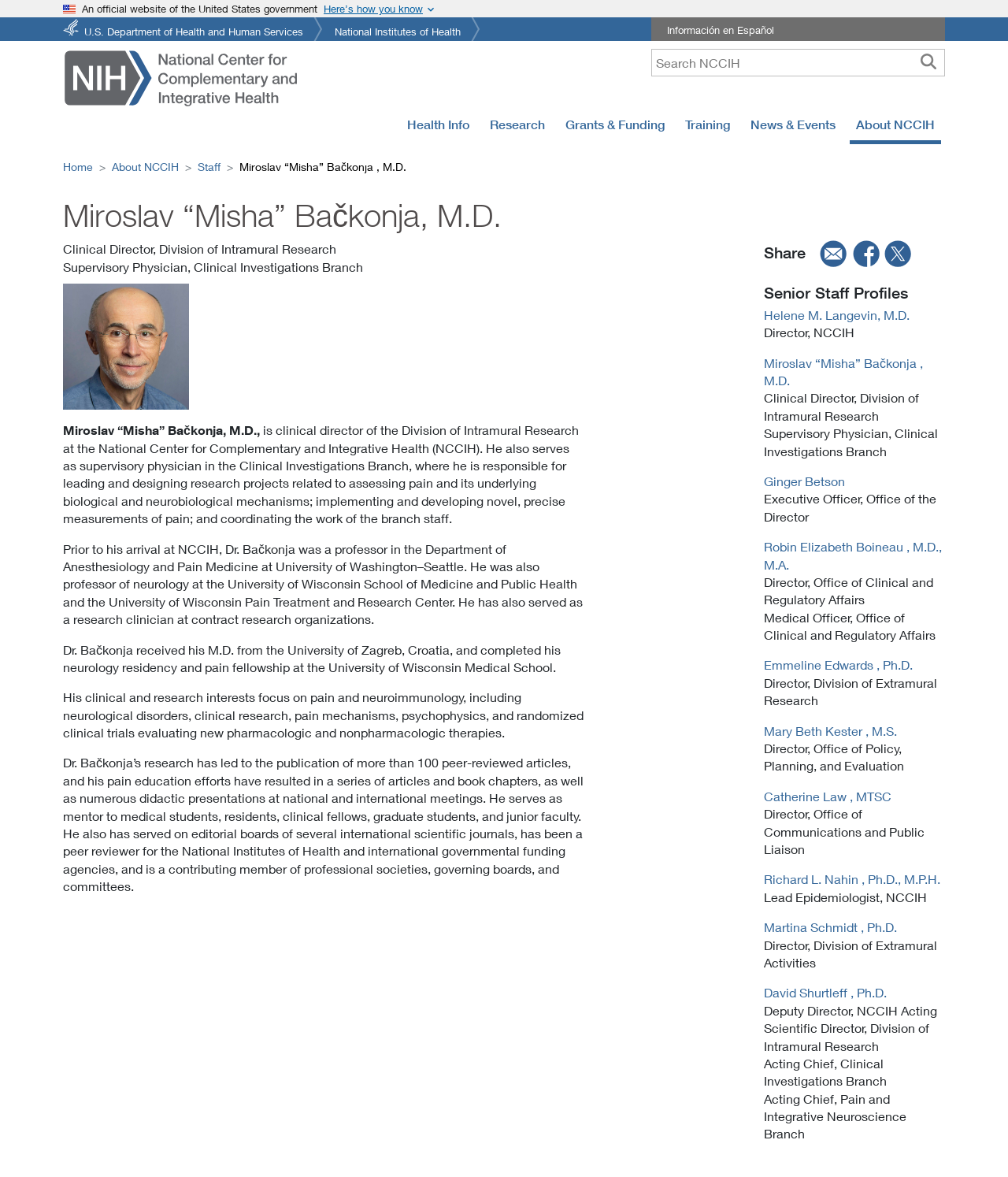What is the name of the clinical director of the Division of Intramural Research?
Based on the screenshot, provide a one-word or short-phrase response.

Miroslav “Misha” Bačkonja, M.D.